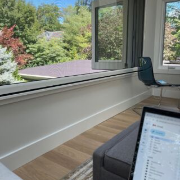Offer a detailed explanation of the image's components.

The image captures a serene and inviting workspace that seamlessly blends indoor comfort with the beauty of nature. Set against a backdrop of lush greenery, the room features a large window that allows natural light to flood in, highlighting the modern design elements inside. A sleek, minimalist chair sits thoughtfully beside the window, providing a perfect spot for reflection or casual work. In the foreground, a laptop rests on a plush, gray sofa, suggesting a cozy yet productive atmosphere. The wooden flooring and tasteful decor create an ambiance of tranquility and inspiration, ideal for creative thinking and focused work. This setup exemplifies the importance of a well-designed workspace that fosters clarity and relaxation, aligning beautifully with themes of intentional living and self-discovery.